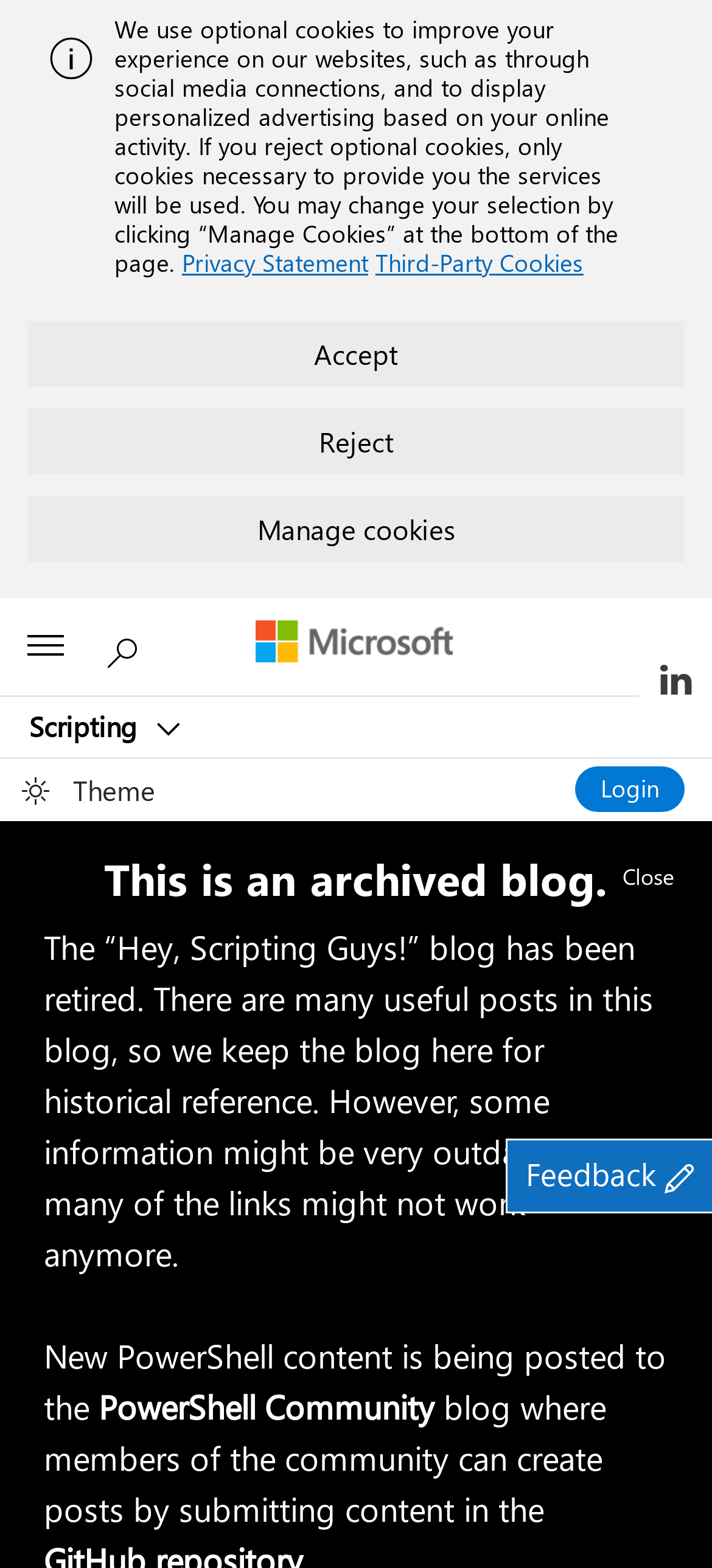How many theme options are available?
We need a detailed and exhaustive answer to the question. Please elaborate.

I found the answer by looking at the button 'Select light or dark theme' which indicates that there are 2 theme options available, light and dark.